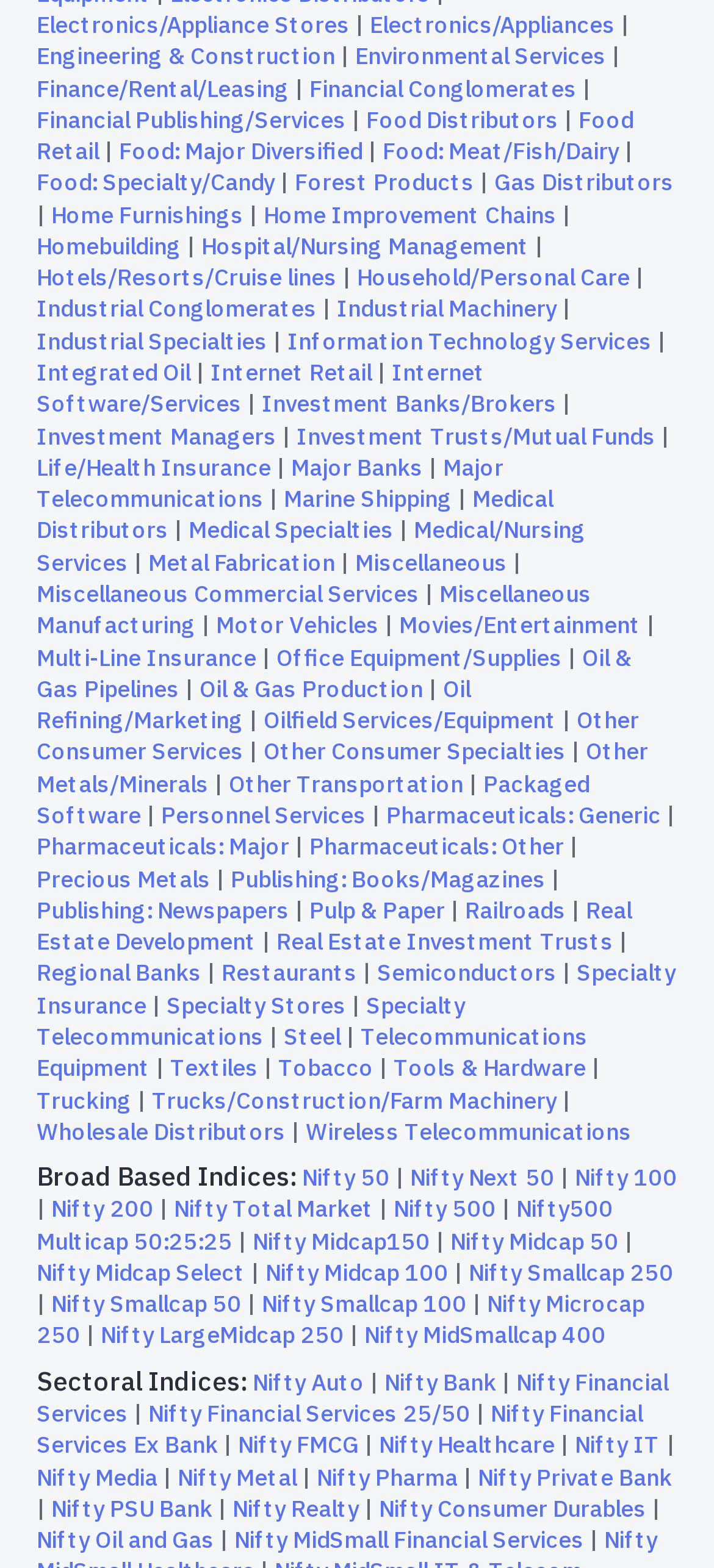Please respond in a single word or phrase: 
How many separators '|' are there on the webpage?

17